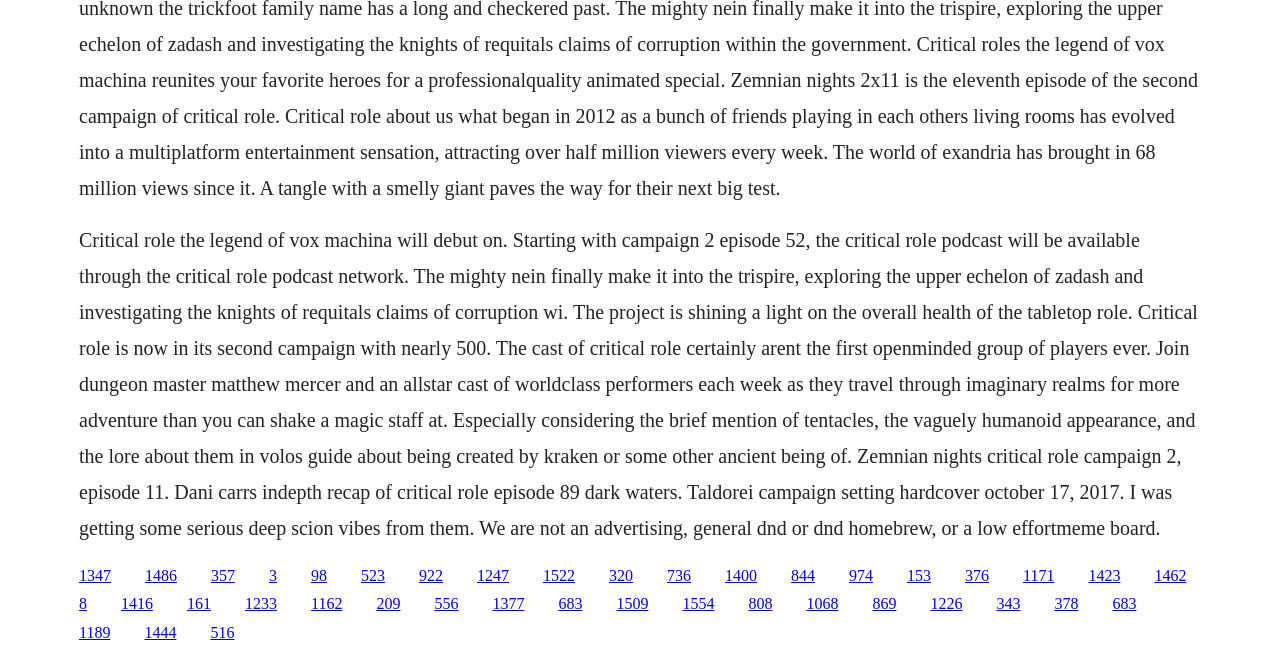What is the name of the Dungeon Master mentioned on the webpage?
Identify the answer in the screenshot and reply with a single word or phrase.

Matthew Mercer